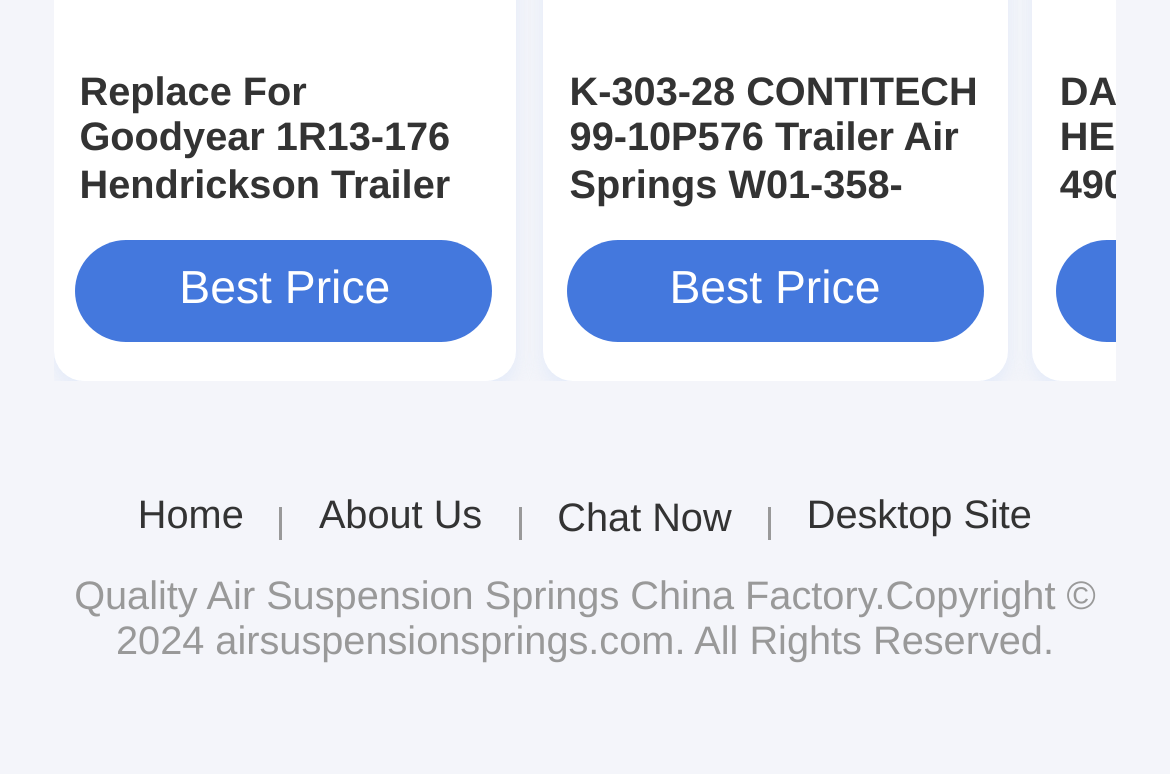Specify the bounding box coordinates of the area to click in order to execute this command: 'View product details of Replace For Goodyear 1R13-176 Hendrickson Trailer S22948 High Quality Air Bags Firestone W01-358-8713 Vkntech 1K8713'. The coordinates should consist of four float numbers ranging from 0 to 1, and should be formatted as [left, top, right, bottom].

[0.068, 0.089, 0.419, 0.509]